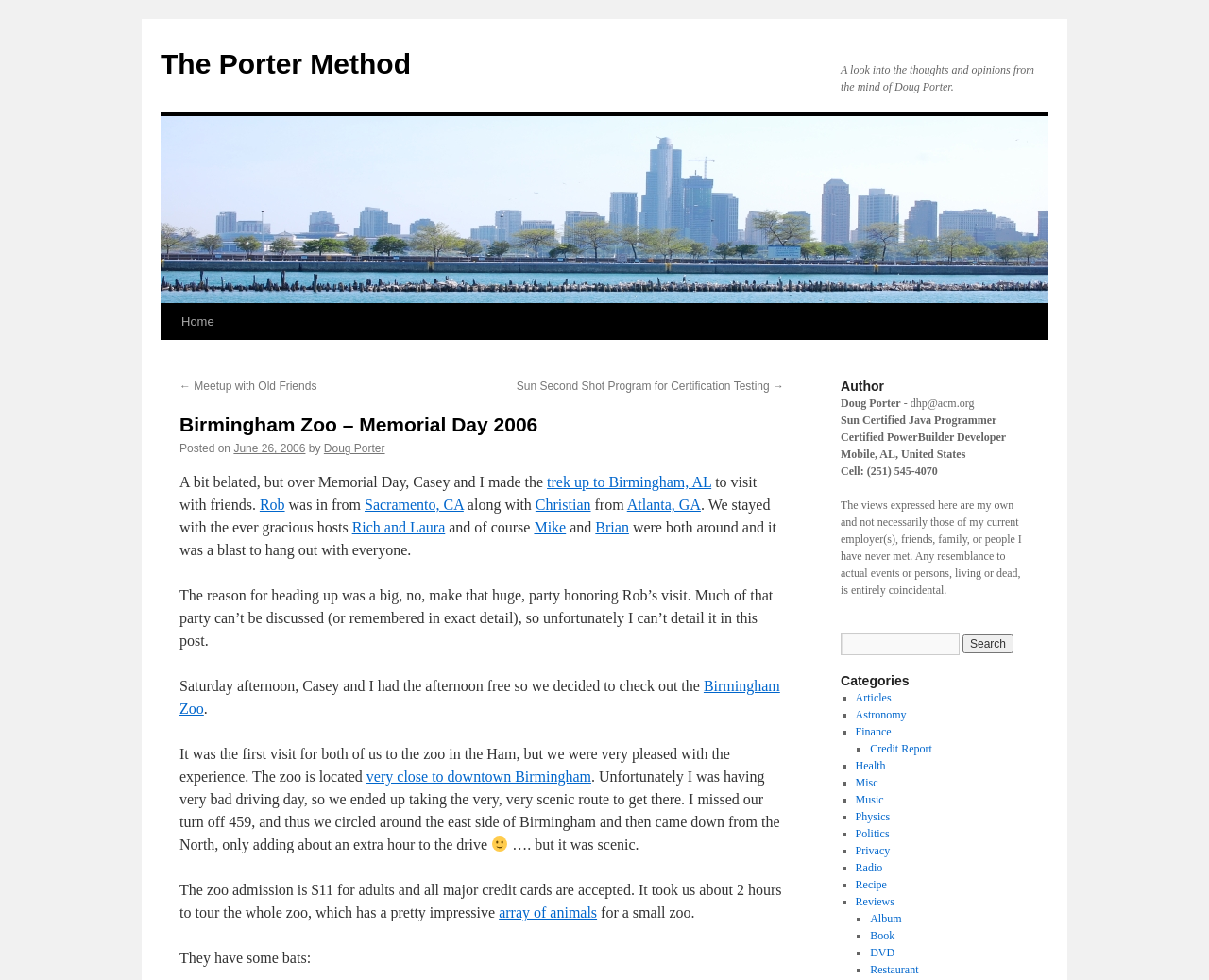Determine the bounding box coordinates of the clickable region to follow the instruction: "Click the 'Home' link".

[0.142, 0.31, 0.185, 0.347]